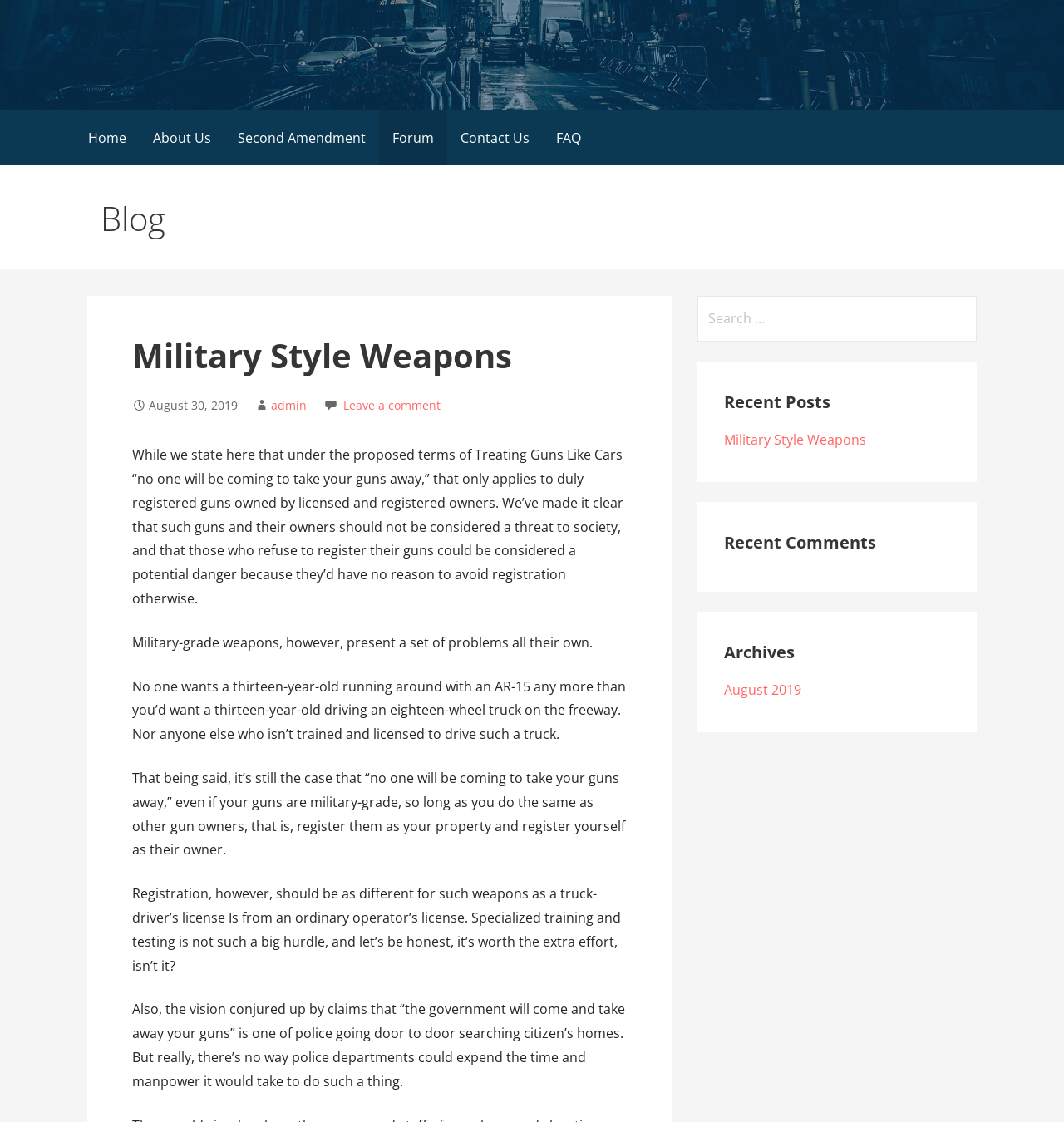Please provide a brief answer to the following inquiry using a single word or phrase:
What is the main topic of the blog post?

Military Style Weapons